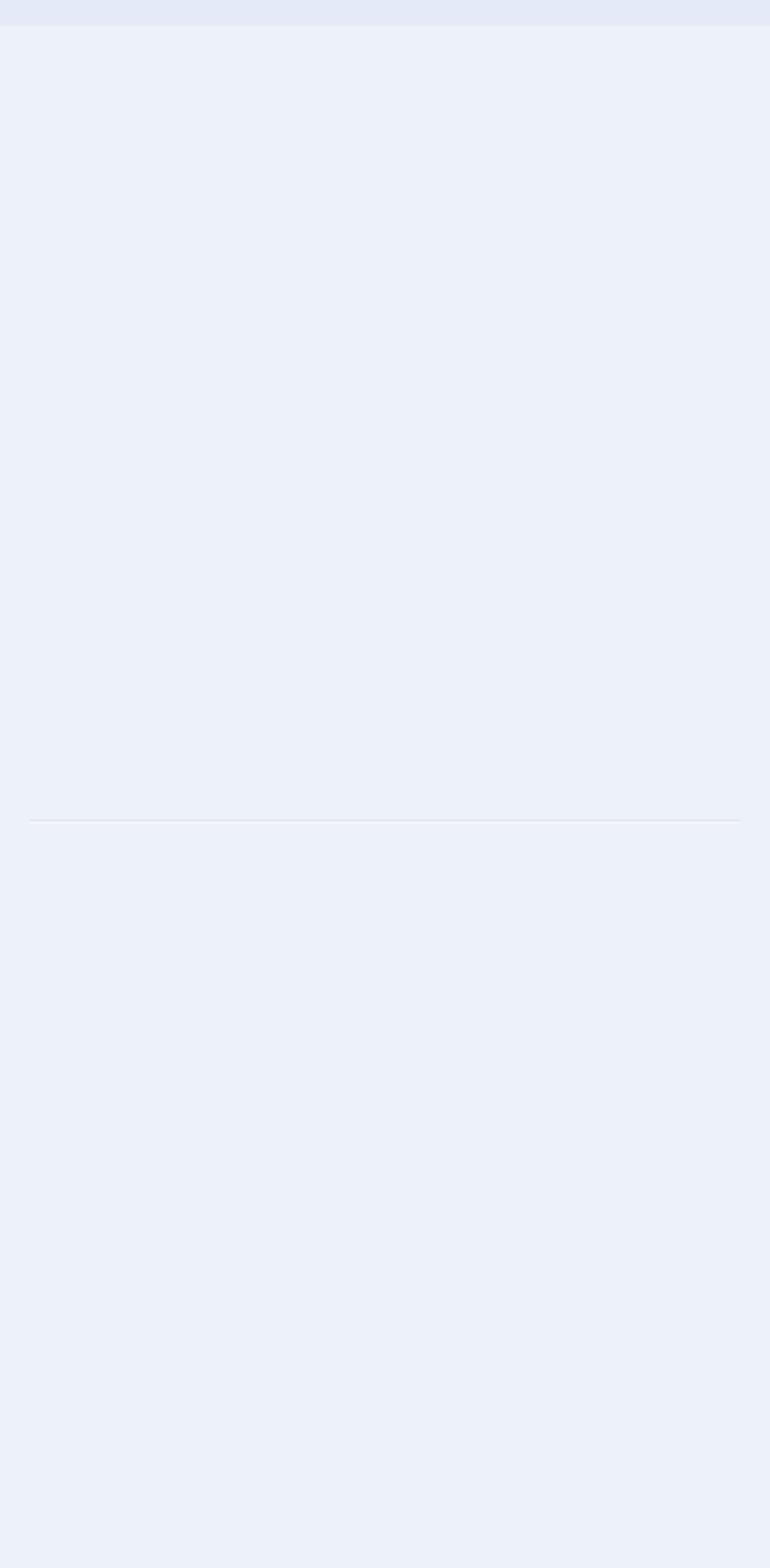Identify the bounding box coordinates for the element that needs to be clicked to fulfill this instruction: "Explore the 'Interior Painting' service". Provide the coordinates in the format of four float numbers between 0 and 1: [left, top, right, bottom].

[0.038, 0.653, 0.962, 0.684]